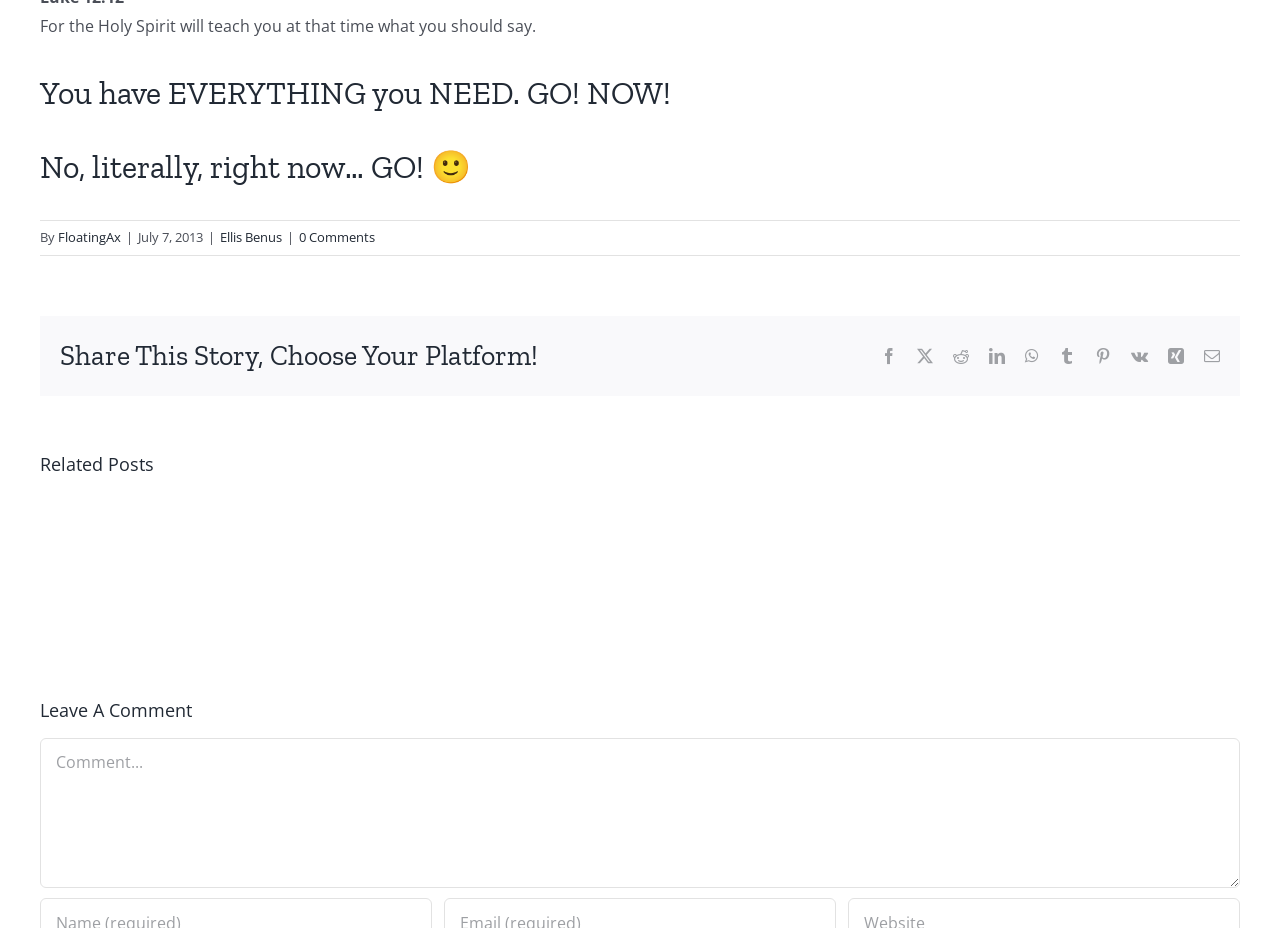Provide the bounding box coordinates for the area that should be clicked to complete the instruction: "Share this story on LinkedIn".

[0.773, 0.375, 0.785, 0.392]